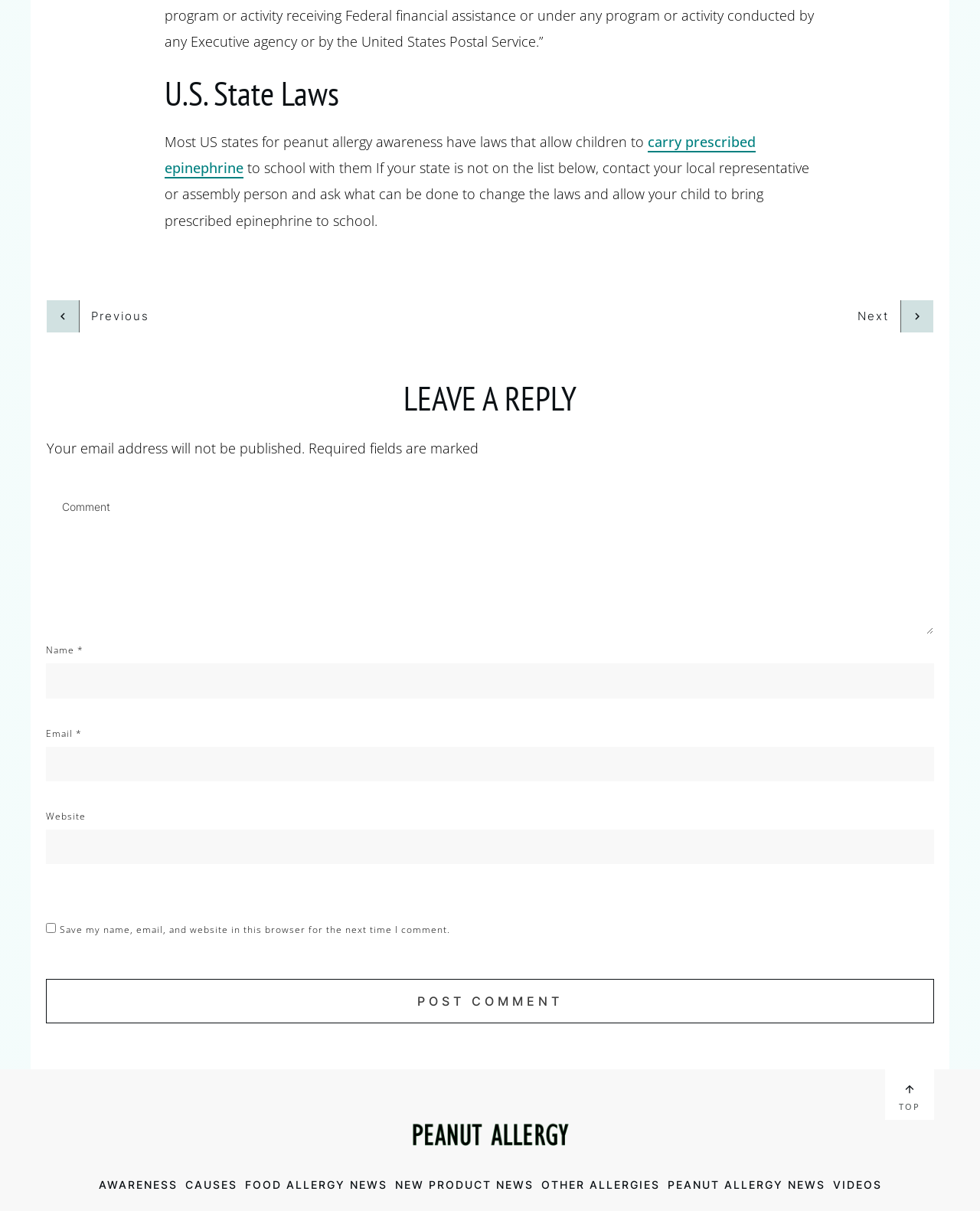What is the purpose of the 'Previous' and 'Next' links?
Make sure to answer the question with a detailed and comprehensive explanation.

The 'Previous' and 'Next' links are likely used for navigation, allowing users to move through a series of pages or articles. Their placement at the top of the page, near the heading, suggests that they are related to the main content of the page.